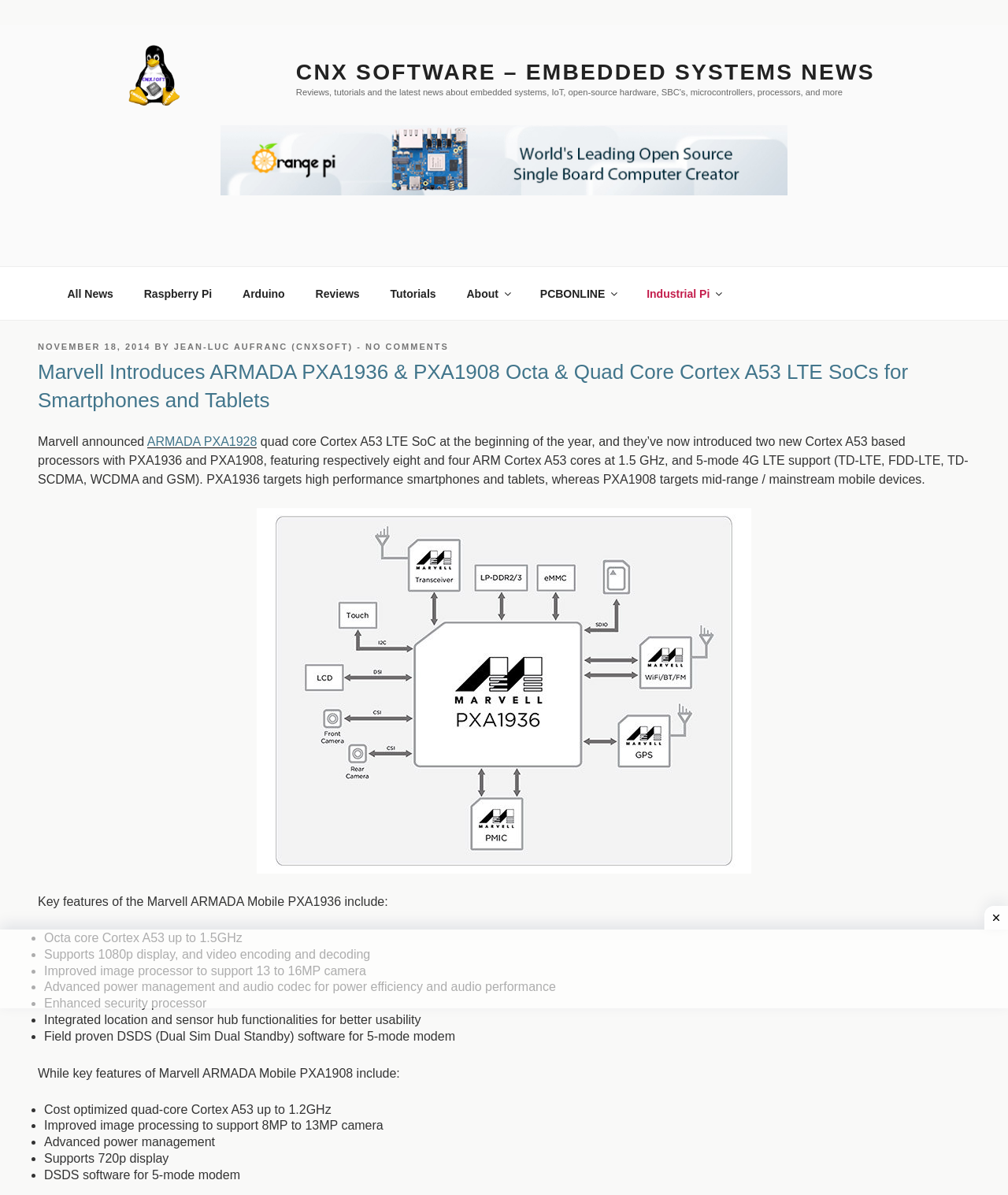Please specify the bounding box coordinates of the clickable region to carry out the following instruction: "Search for something". The coordinates should be four float numbers between 0 and 1, in the format [left, top, right, bottom].

None